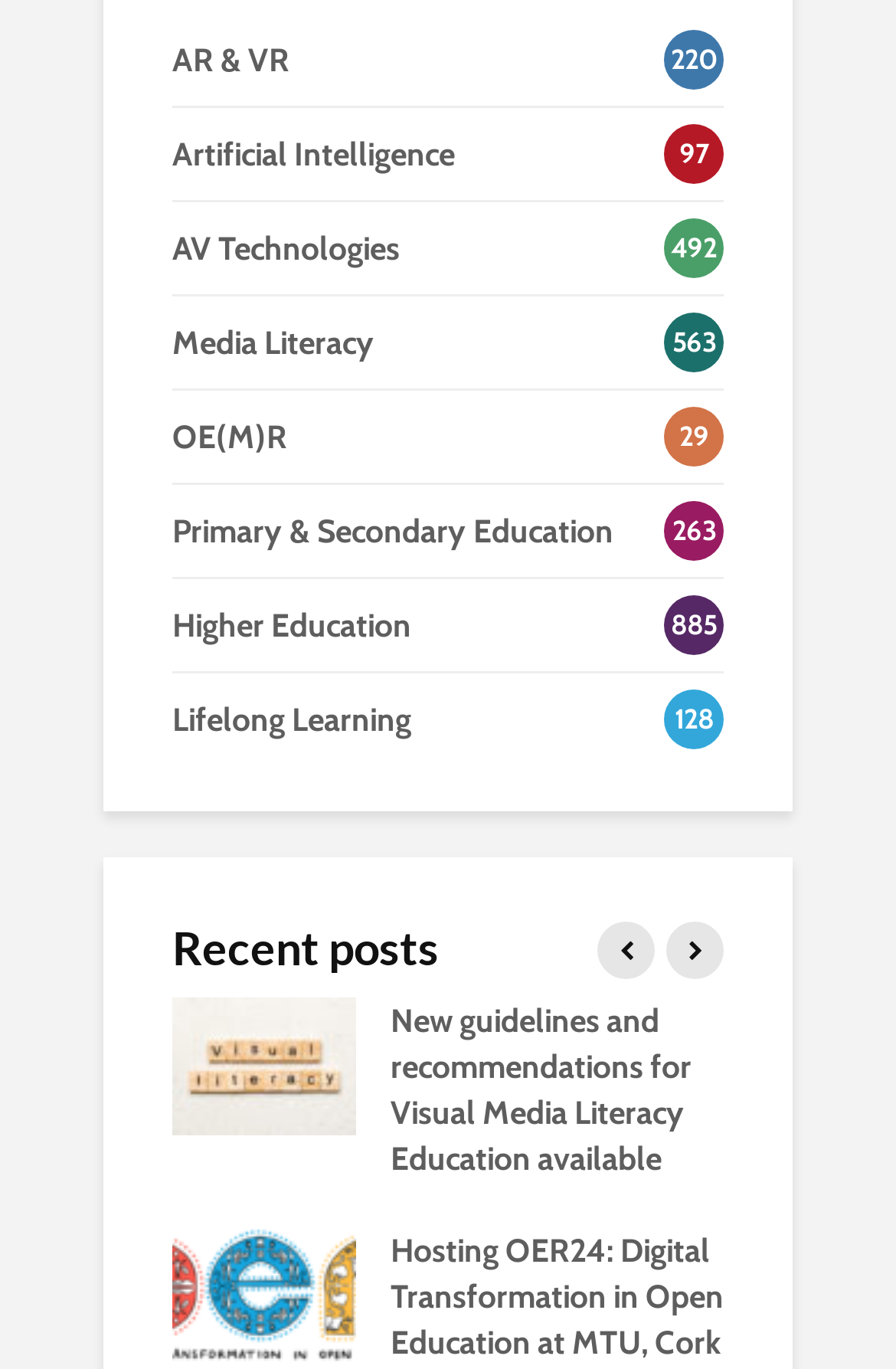Indicate the bounding box coordinates of the clickable region to achieve the following instruction: "View New guidelines and recommendations for Visual Media Literacy Education available."

[0.192, 0.761, 0.397, 0.792]